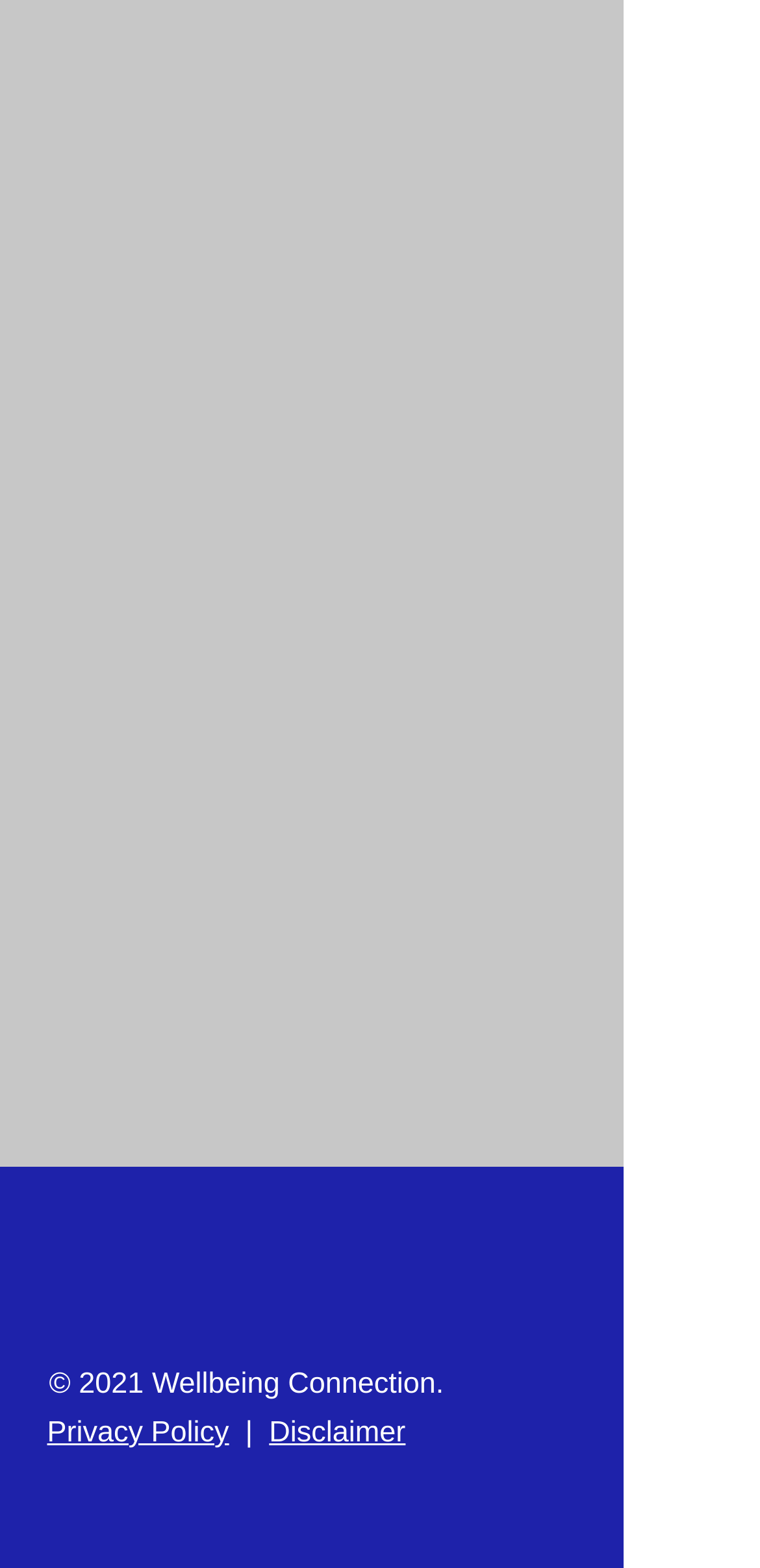Refer to the image and provide a thorough answer to this question:
What is the separator between 'Privacy Policy' and 'Disclaimer'?

By examining the links at the bottom of the webpage, I found that the separator between 'Privacy Policy' and 'Disclaimer' is a vertical bar '|'.